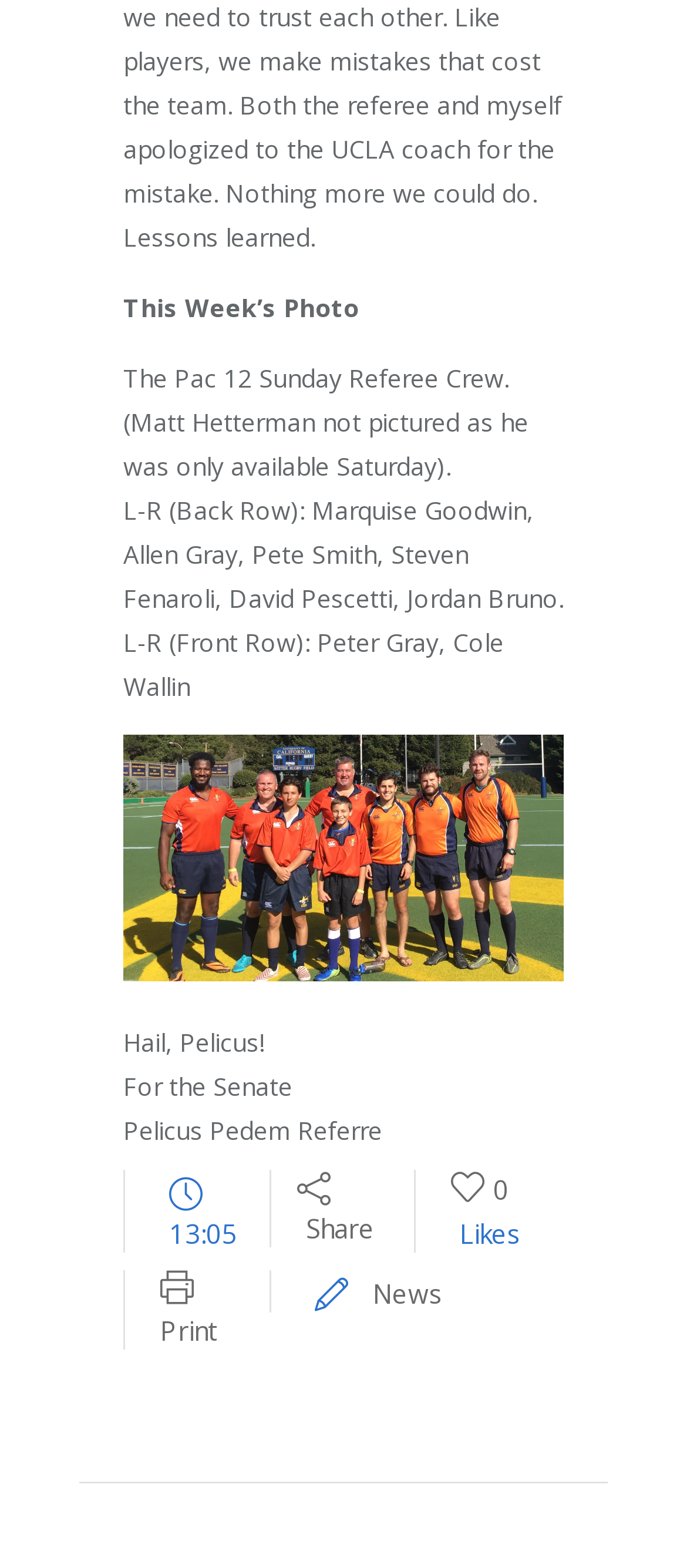Reply to the question below using a single word or brief phrase:
How many links are there on the webpage?

5